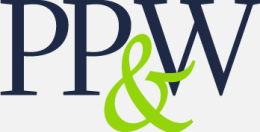Offer a detailed narrative of the image's content.

The image features the monogram logo of PPW, prominently displayed in a modern and sleek design. The letters 'P', 'P', and 'W' are artistically rendered, combining deep blue tones with a vibrant green accent on the ampersand. This logo represents the firm's focus on fiduciary planning and wealth management services, conveying a sense of professionalism and trust. The overall style aligns with the firm's branding, which emphasizes a commitment to providing peace of mind through expert financial guidance.